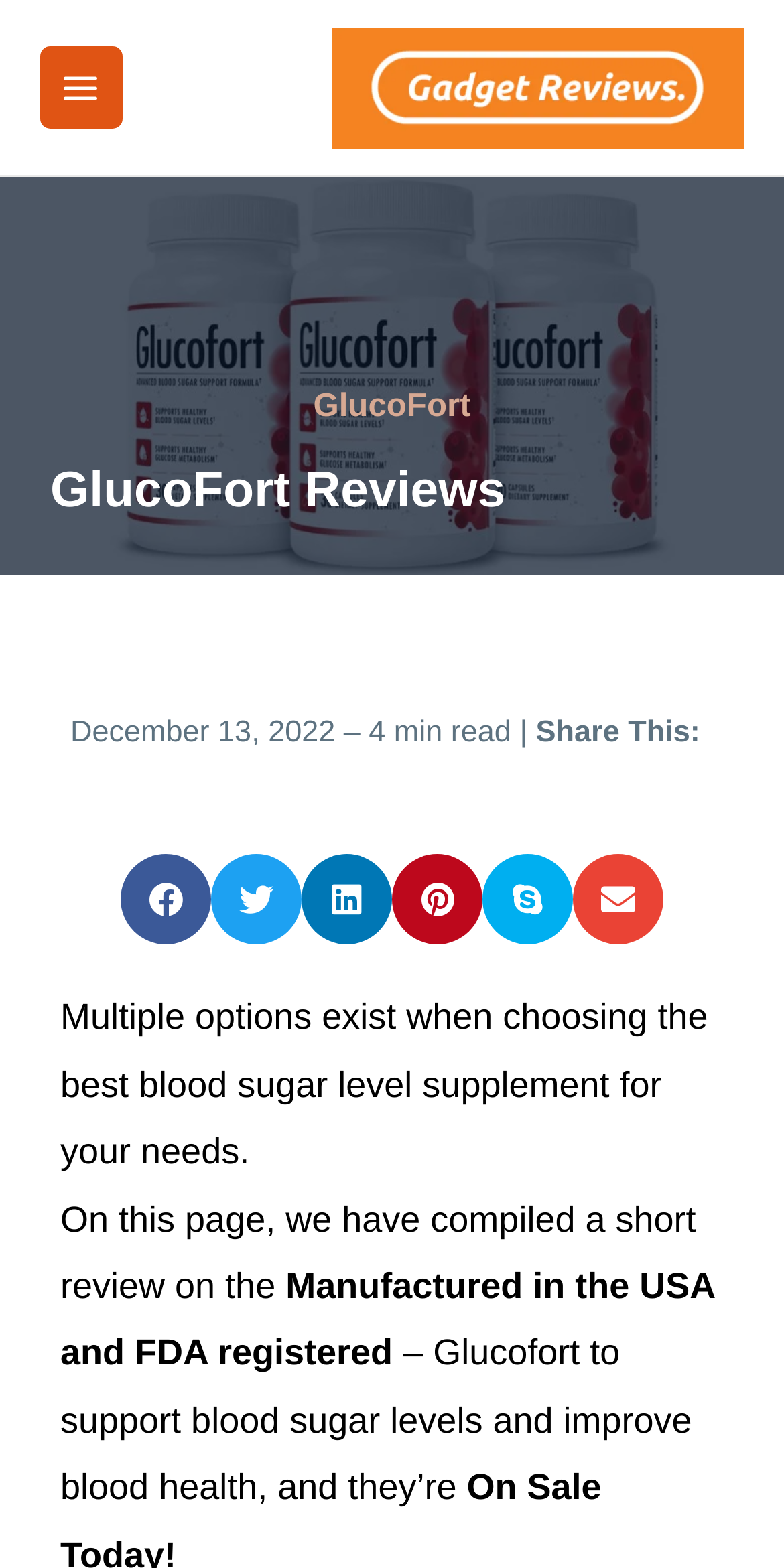What is the date of the latest article?
Use the information from the image to give a detailed answer to the question.

I found the date of the latest article by looking at the StaticText element with the content 'December 13, 2022 – 4 min read |' which is a child of the link element.